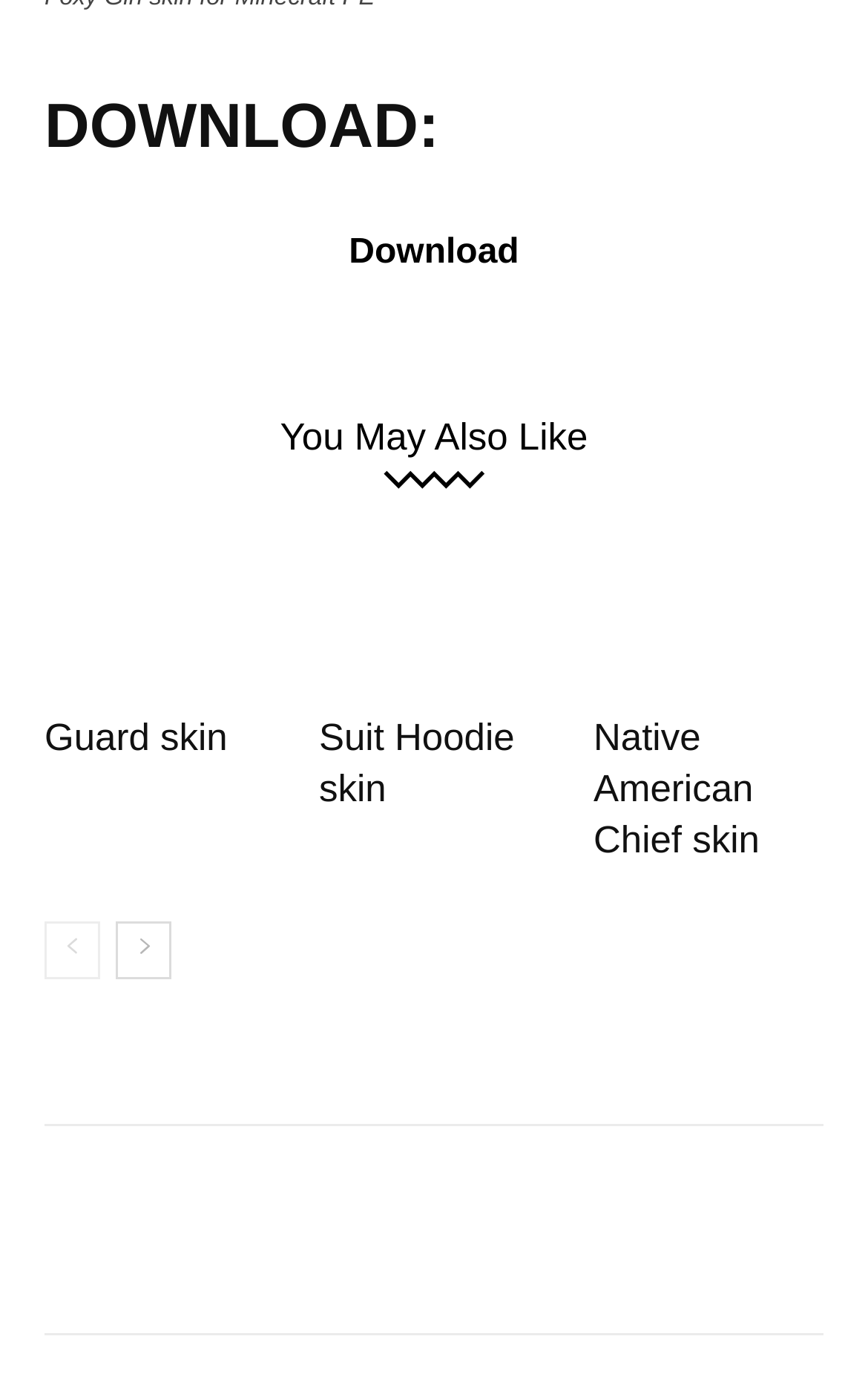Please predict the bounding box coordinates of the element's region where a click is necessary to complete the following instruction: "explore You May Also Like section". The coordinates should be represented by four float numbers between 0 and 1, i.e., [left, top, right, bottom].

[0.051, 0.833, 0.949, 0.905]